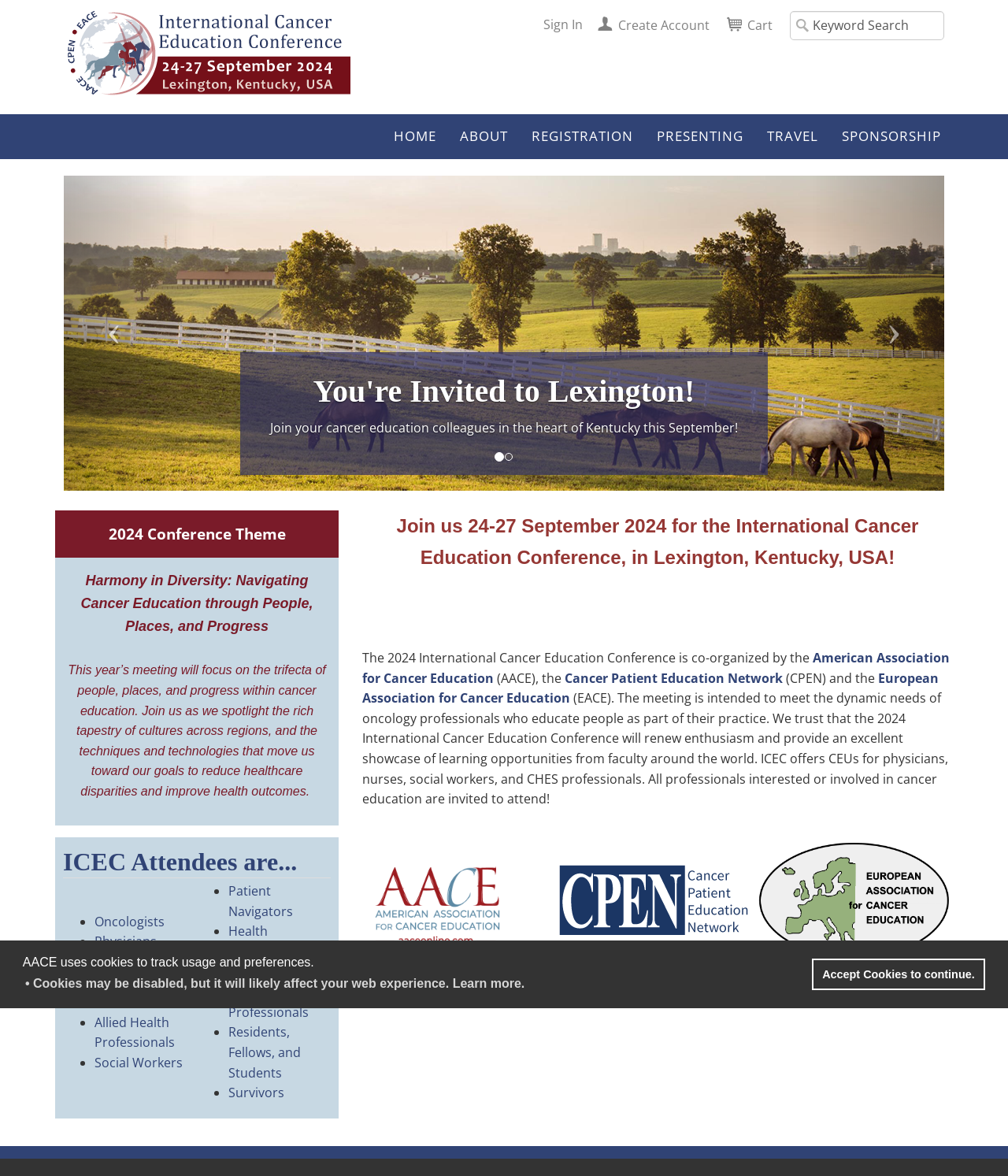Please find the bounding box coordinates of the element's region to be clicked to carry out this instruction: "Search for keywords".

[0.784, 0.009, 0.937, 0.034]